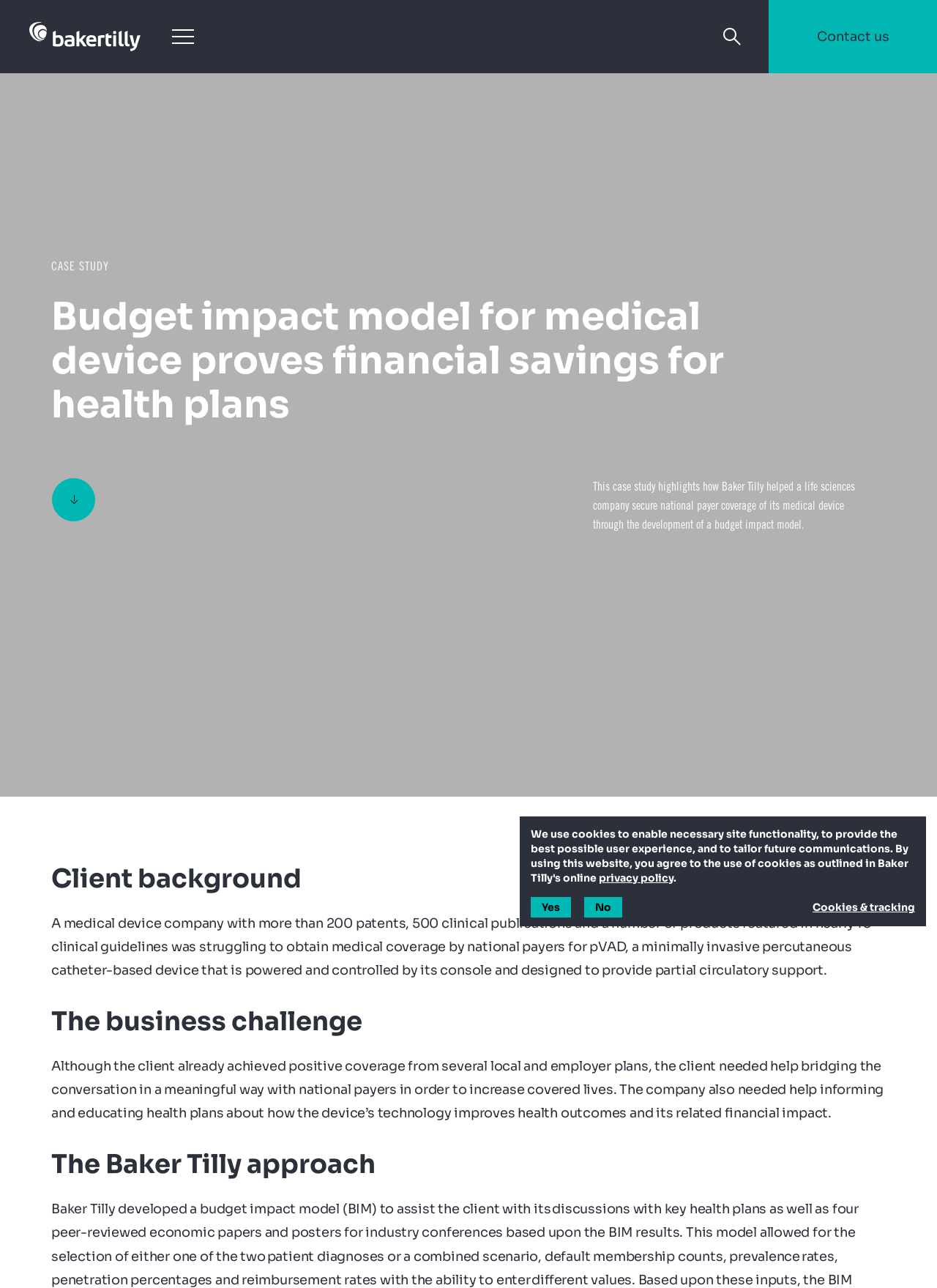Respond to the following question using a concise word or phrase: 
How many patents does the medical device company have?

more than 200